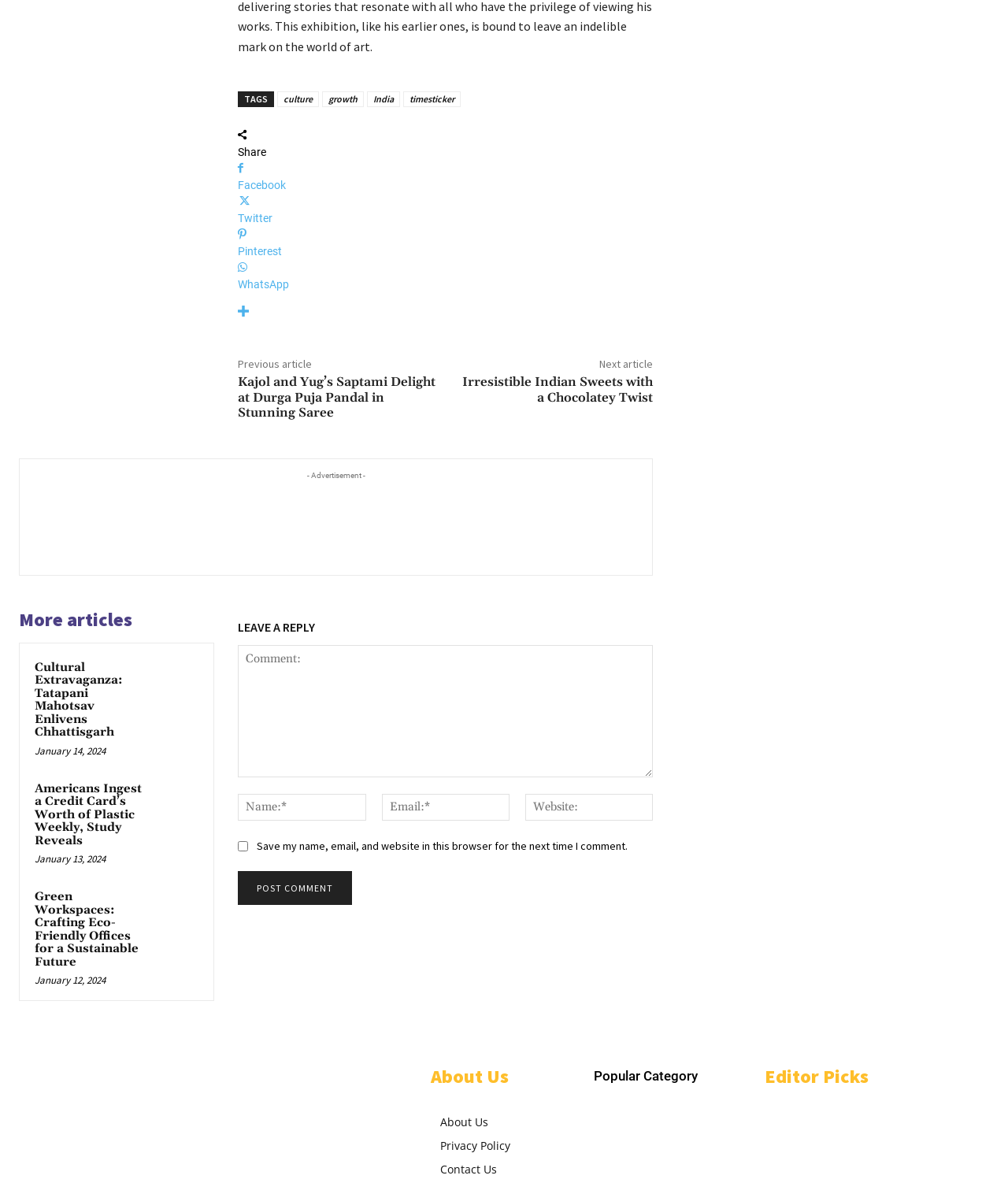Using the webpage screenshot, find the UI element described by Read more. Provide the bounding box coordinates in the format (top-left x, top-left y, bottom-right x, bottom-right y), ensuring all values are floating point numbers between 0 and 1.

None